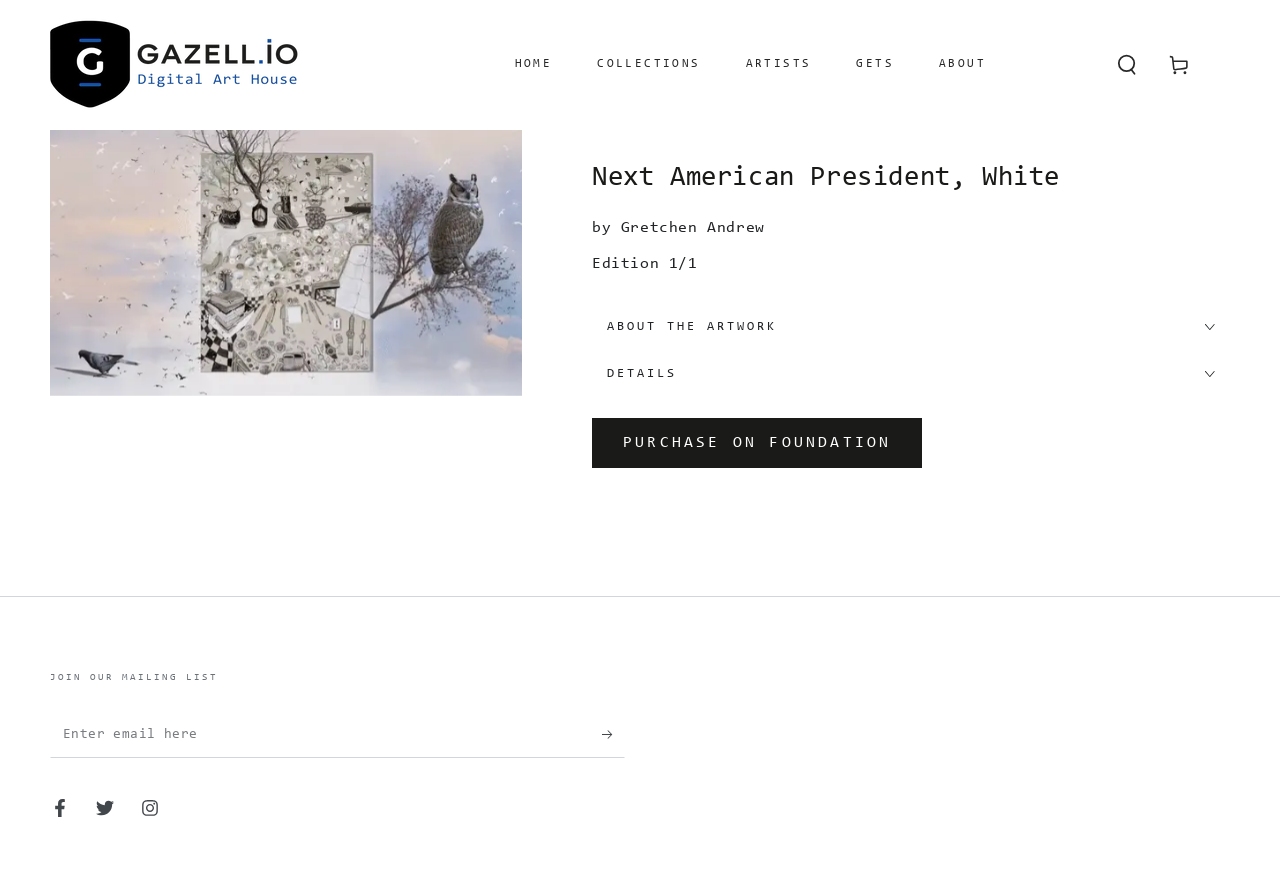Locate the bounding box coordinates of the element's region that should be clicked to carry out the following instruction: "Click the 'HOME' link". The coordinates need to be four float numbers between 0 and 1, i.e., [left, top, right, bottom].

[0.39, 0.048, 0.443, 0.1]